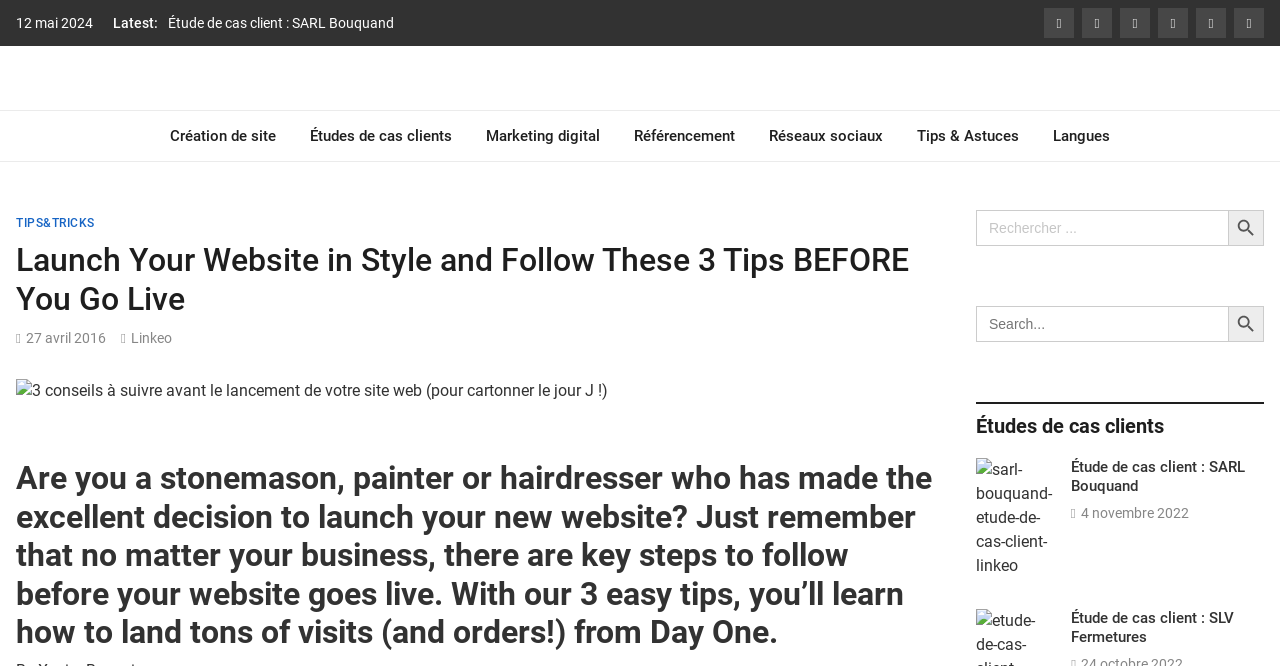Please provide a comprehensive response to the question below by analyzing the image: 
What is the category of the link 'Création de site'?

I found the link 'Création de site' in the navigation menu, which is categorized under 'Online solutions' based on its position and context.